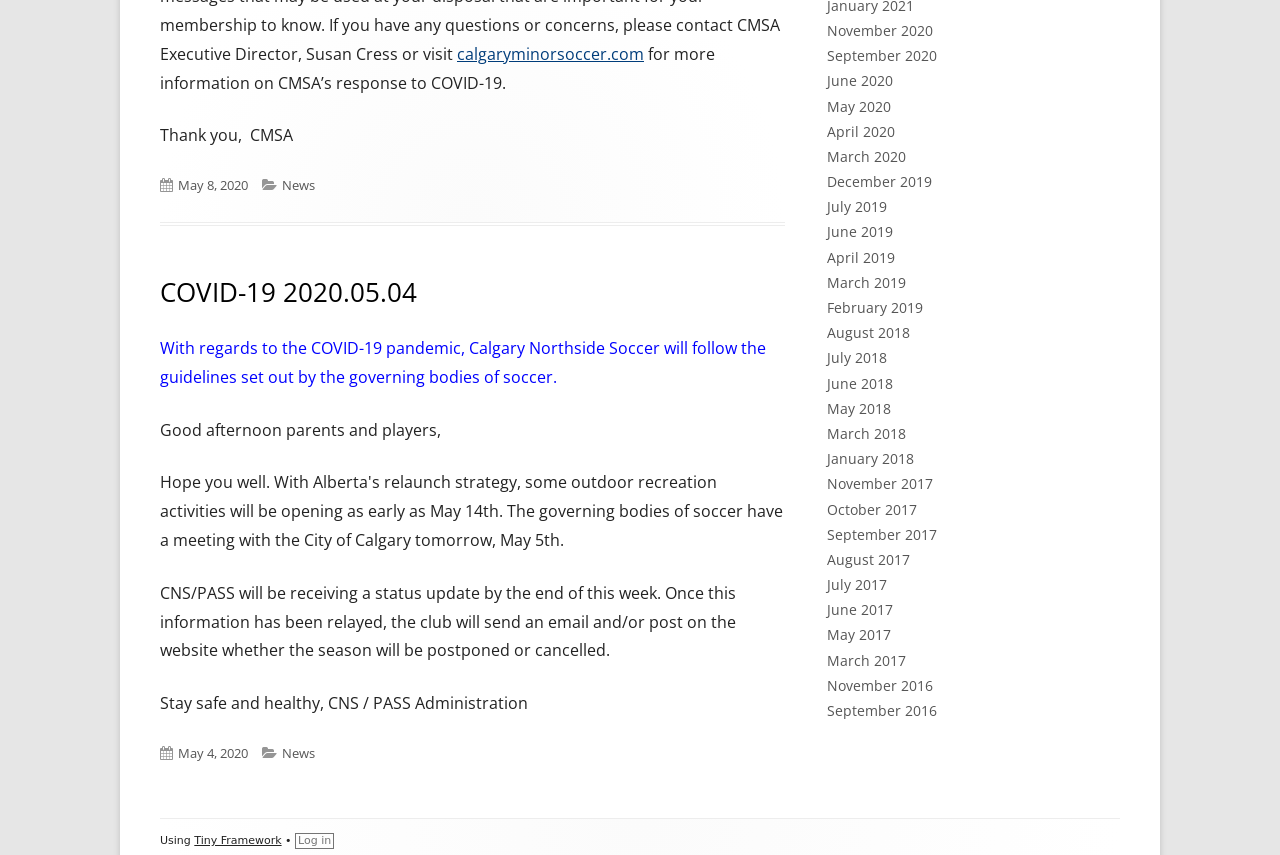Kindly determine the bounding box coordinates for the clickable area to achieve the given instruction: "go to May 2020".

[0.646, 0.113, 0.696, 0.135]